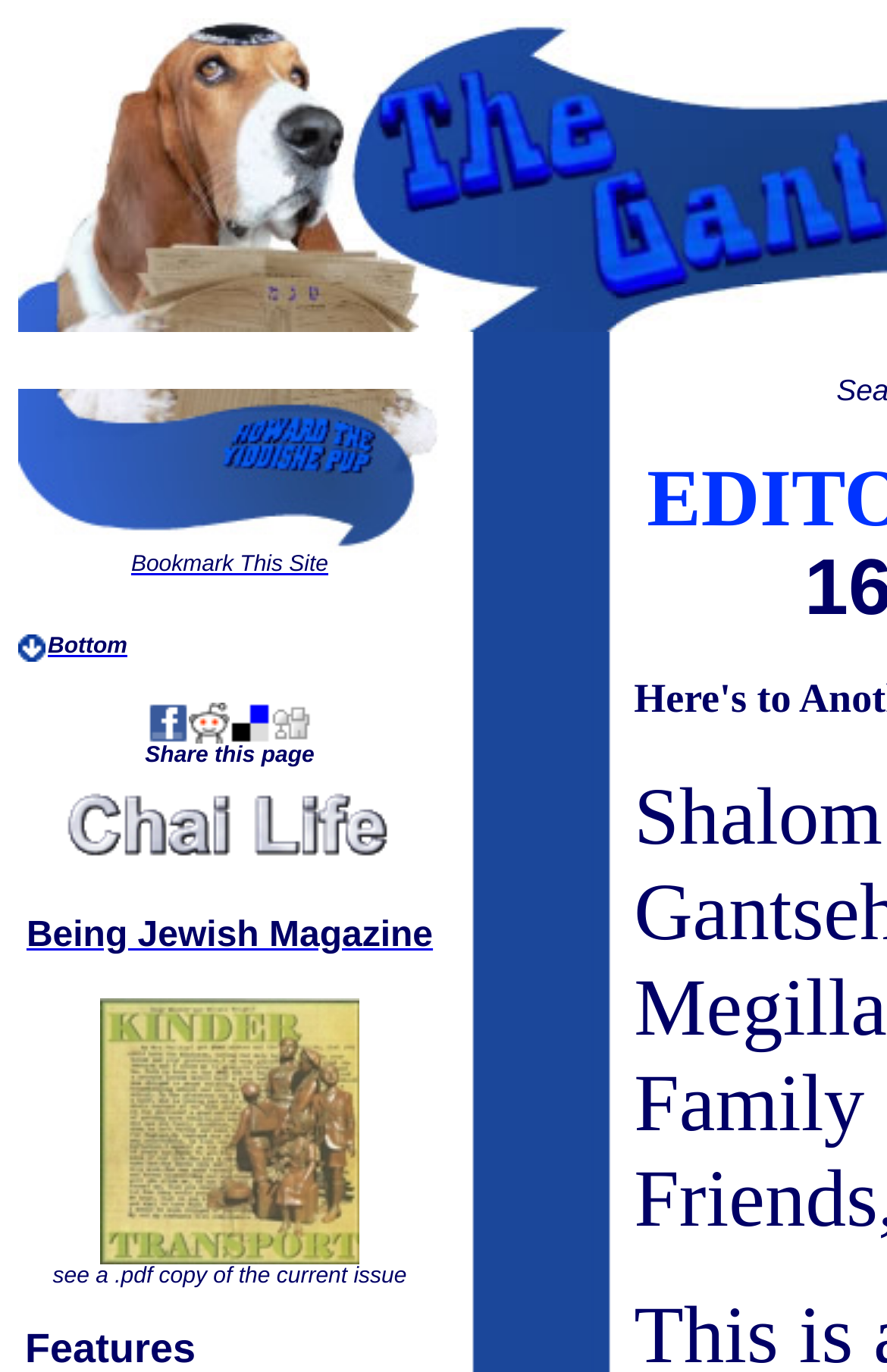Please examine the image and provide a detailed answer to the question: What is the purpose of the 'Bookmark This Site' button?

The 'Bookmark This Site' button is located in the top navigation bar, and its purpose is to allow users to bookmark the website for future reference. This can be inferred from the text on the button and its position in the navigation bar.